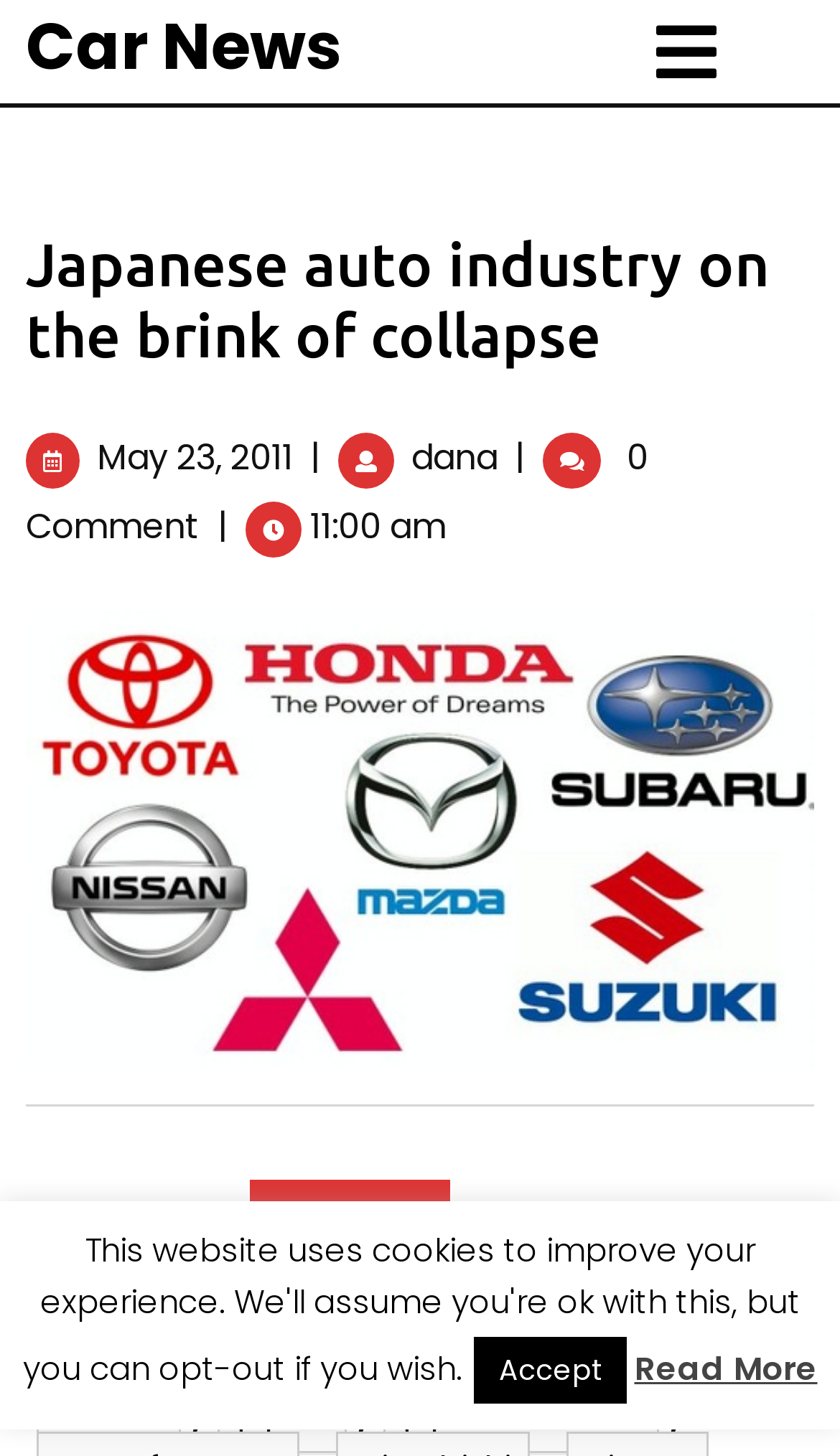Provide the bounding box coordinates for the UI element described in this sentence: "Honda". The coordinates should be four float values between 0 and 1, i.e., [left, top, right, bottom].

[0.044, 0.95, 0.215, 0.998]